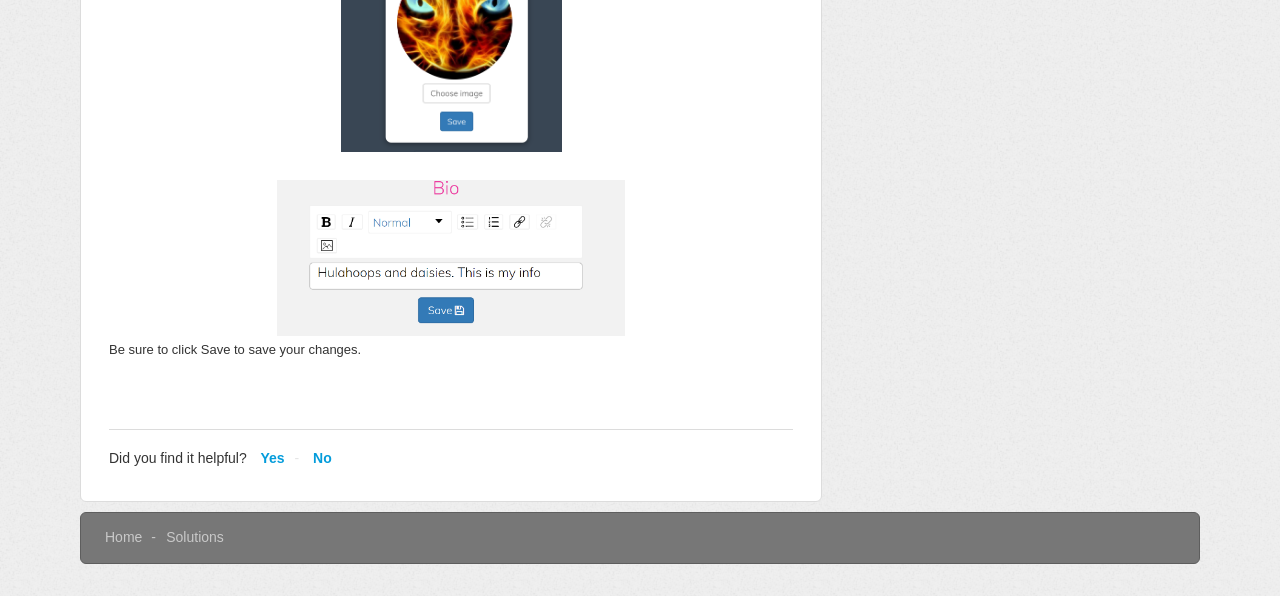Answer this question using a single word or a brief phrase:
What is the question being asked?

Did you find it helpful?